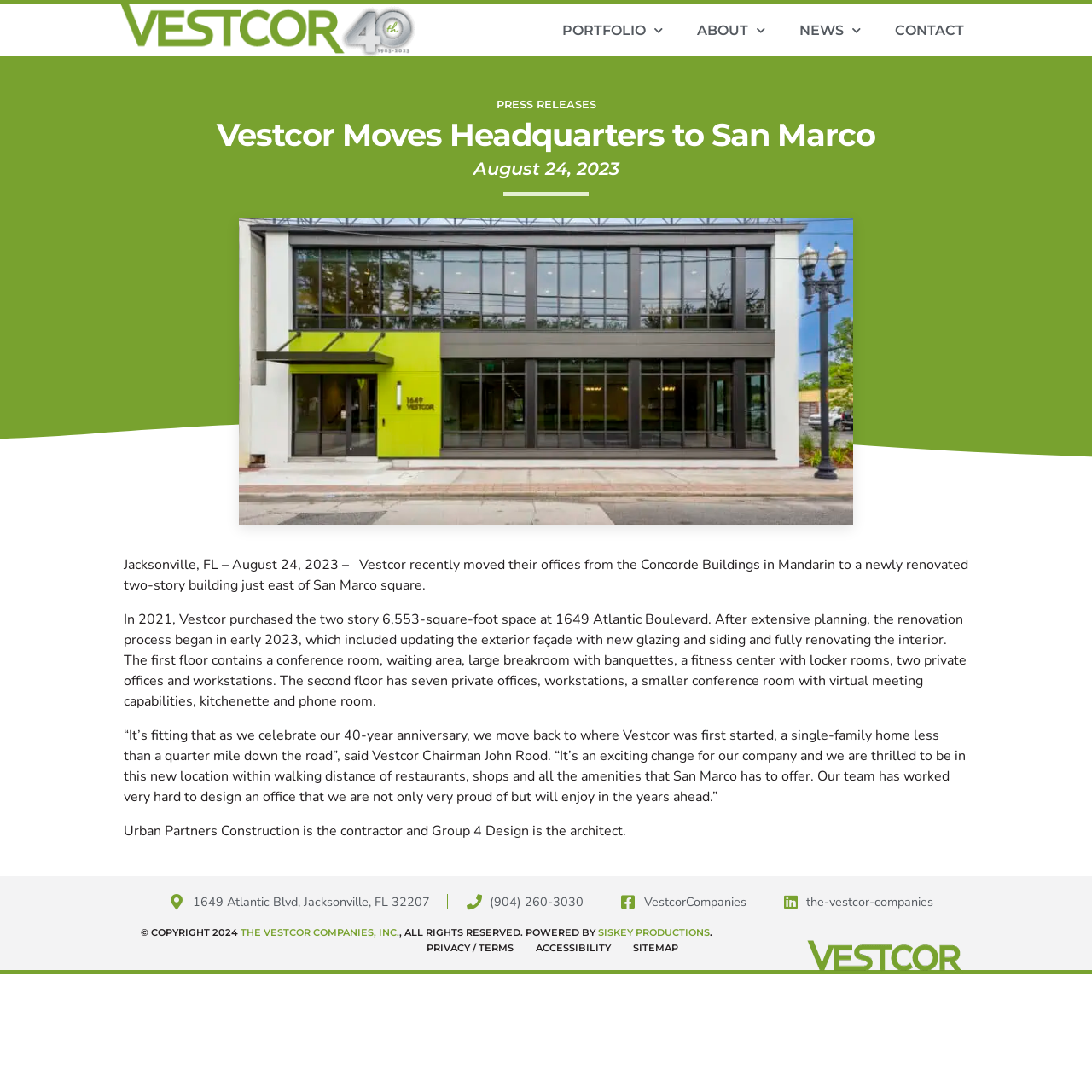Based on the element description: "Privacy / Terms", identify the UI element and provide its bounding box coordinates. Use four float numbers between 0 and 1, [left, top, right, bottom].

[0.388, 0.86, 0.473, 0.877]